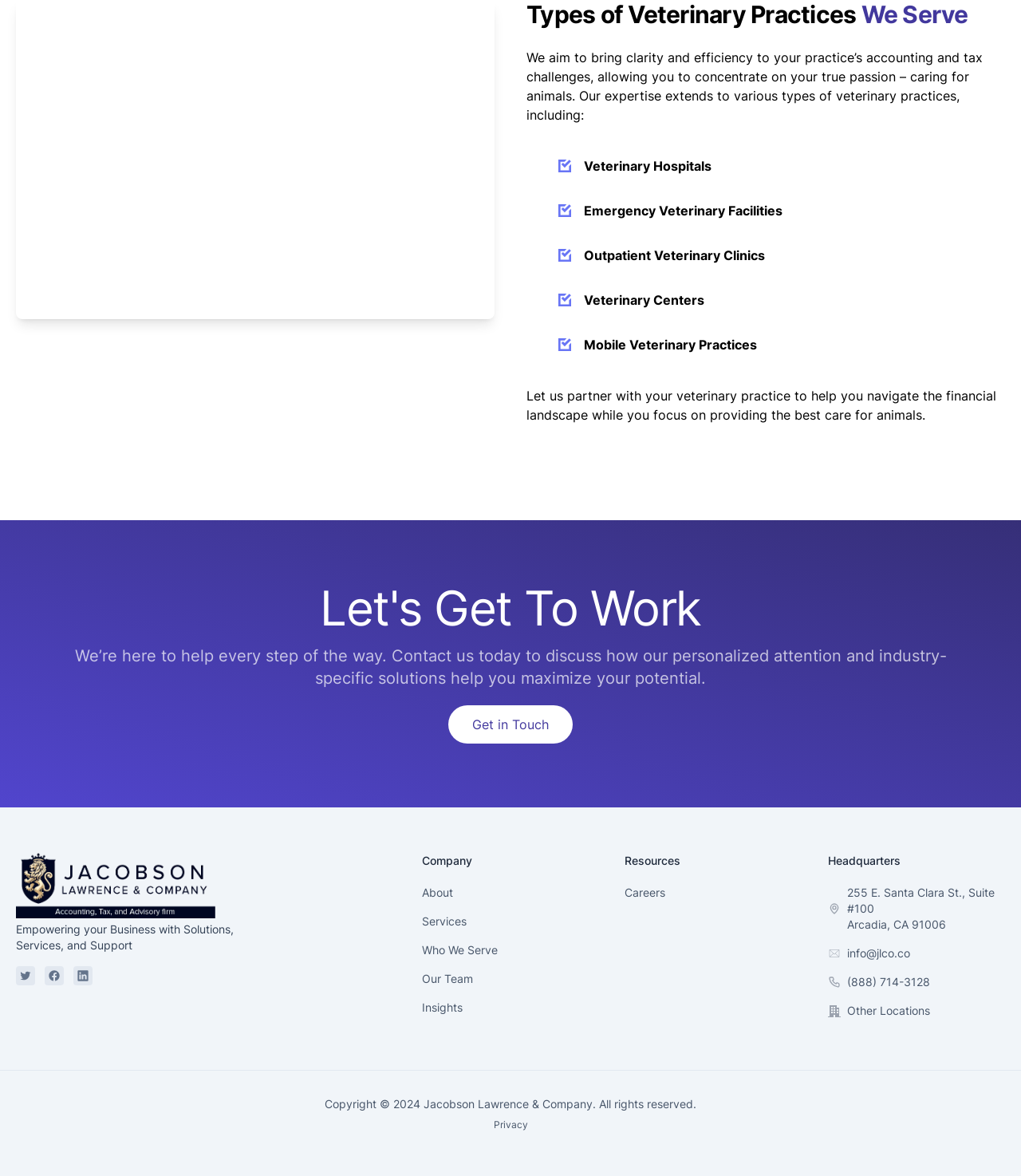Determine the bounding box coordinates for the UI element matching this description: "OSAC (Oregon Grants and Scholarships)".

None